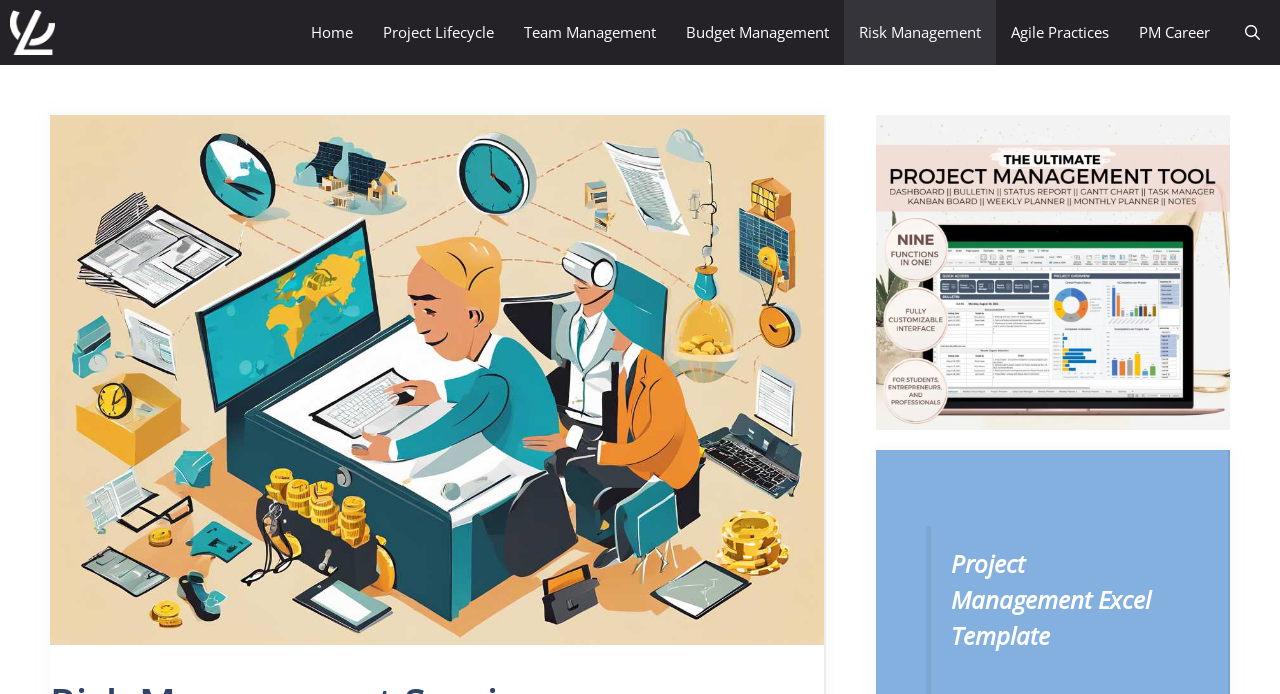What is the topic of the blockquote section?
Please provide a comprehensive answer based on the visual information in the image.

The blockquote section has a heading that reads 'Project Management Excel Template', which indicates that the section is discussing this topic.